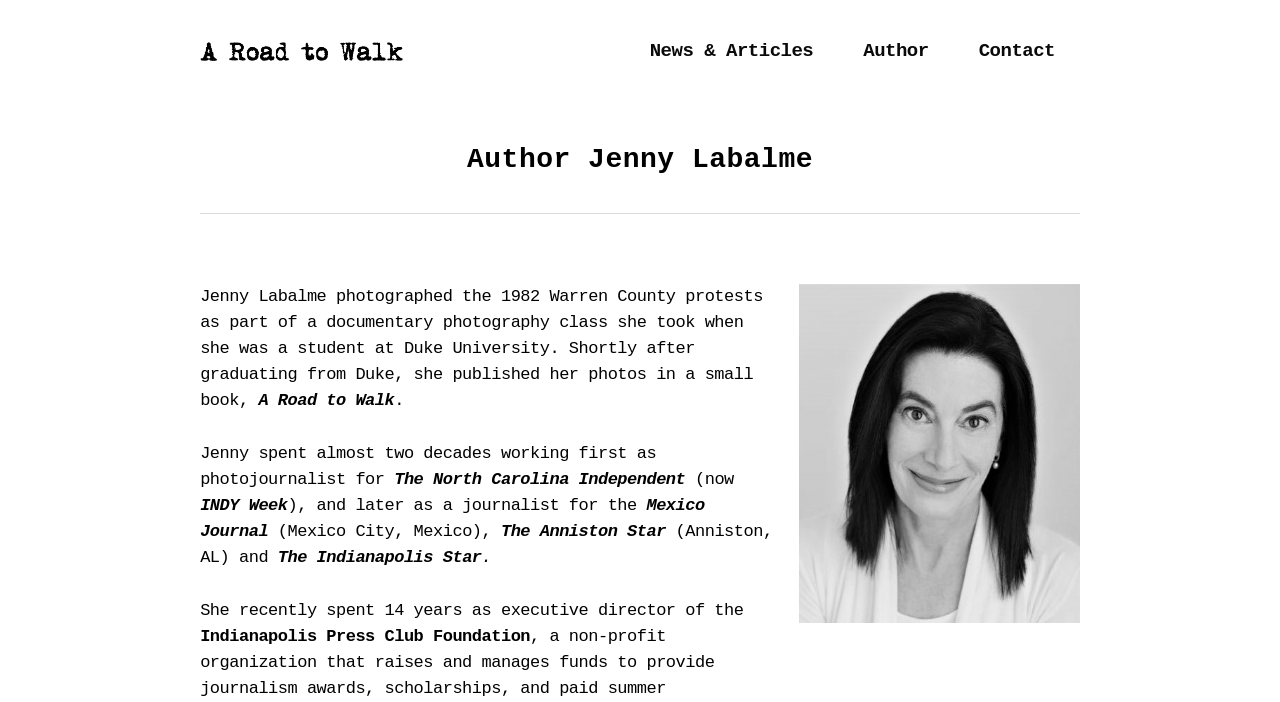What is the text of the webpage's headline?

Author Jenny Labalme